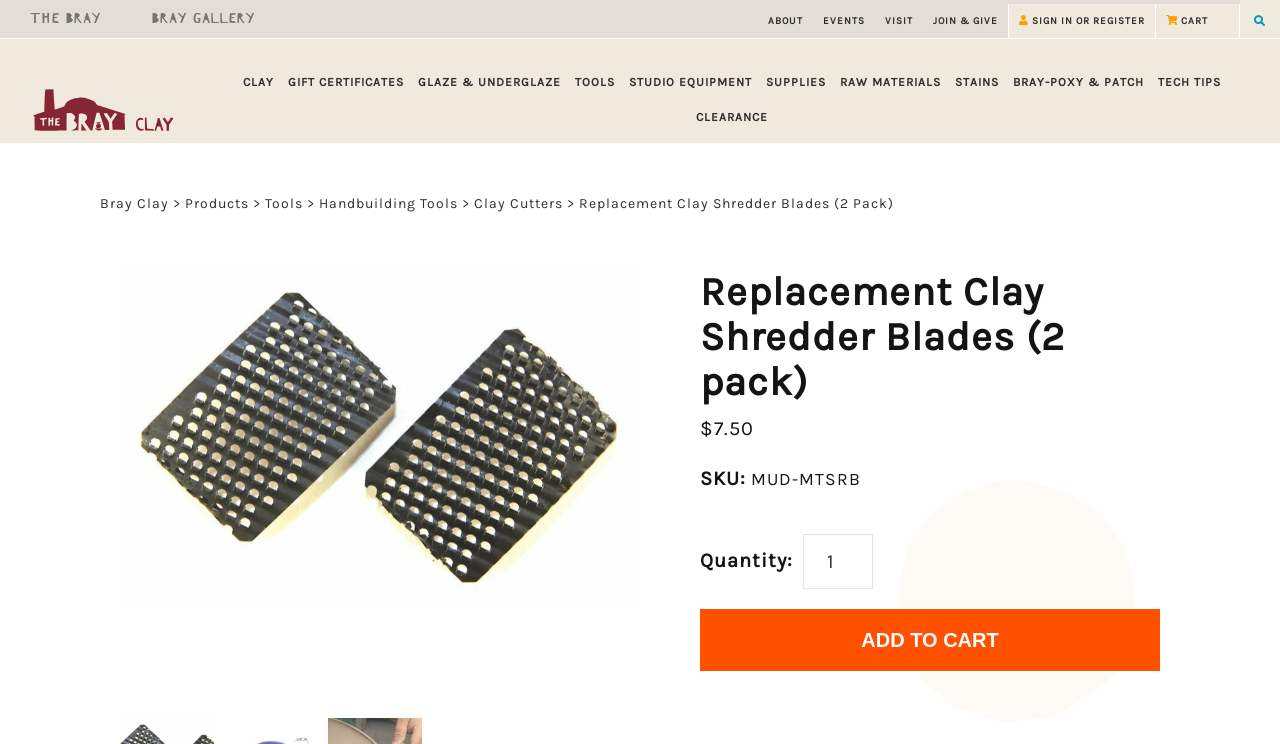Using the information in the image, give a detailed answer to the following question: How many blades are included in the package?

The number of blades included in the package can be found in the product title, which mentions 'Replacement Clay Shredder Blades (2 pack)'. This indicates that the package contains two blades.